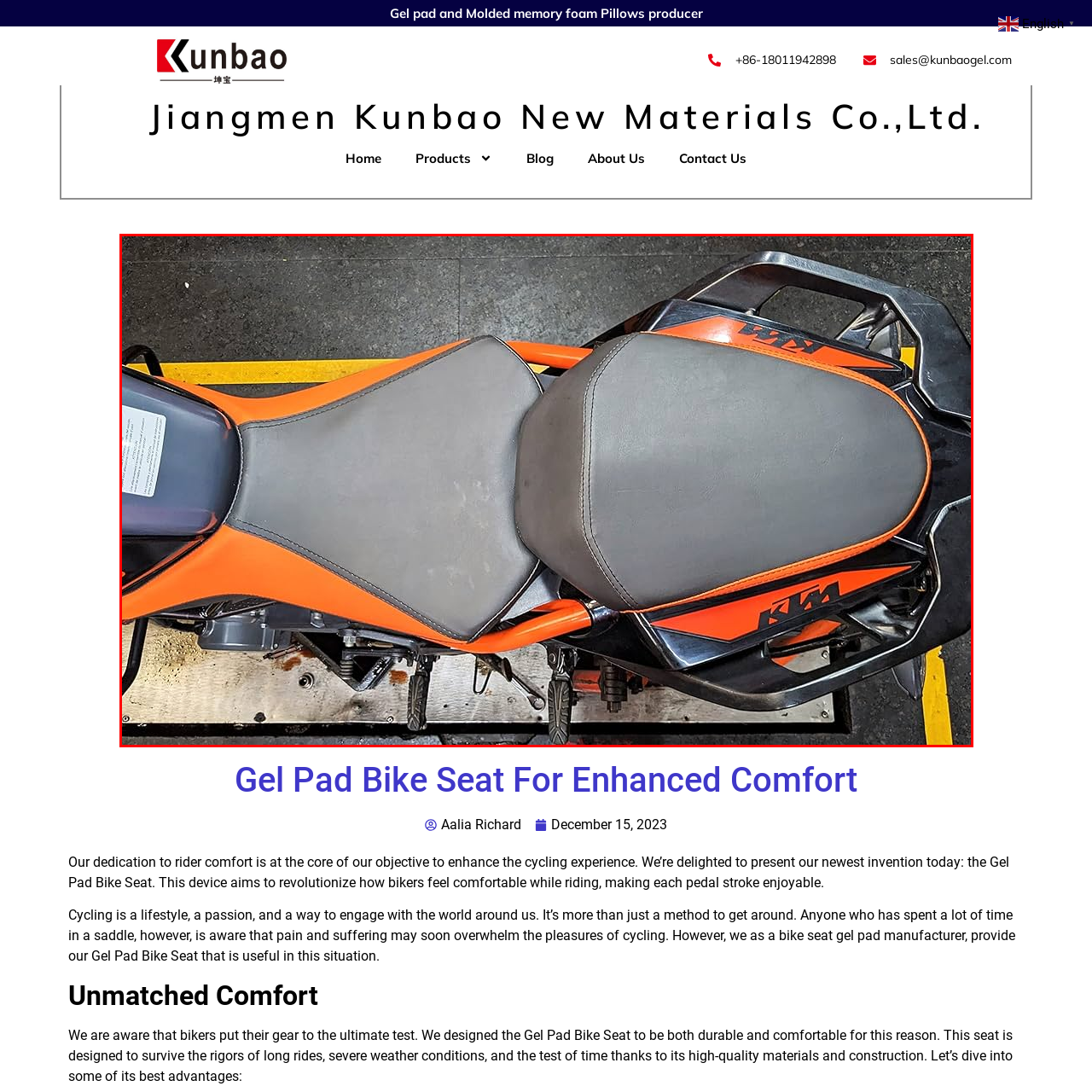Please review the portion of the image contained within the red boundary and provide a detailed answer to the subsequent question, referencing the image: What is the focus of the manufacturer Jiangmen Kunbao New Materials Co., Ltd.?

The caption states that Jiangmen Kunbao New Materials Co., Ltd. is a manufacturer focused on improving rider comfort, which is reflected in the design of the gel pad seat.